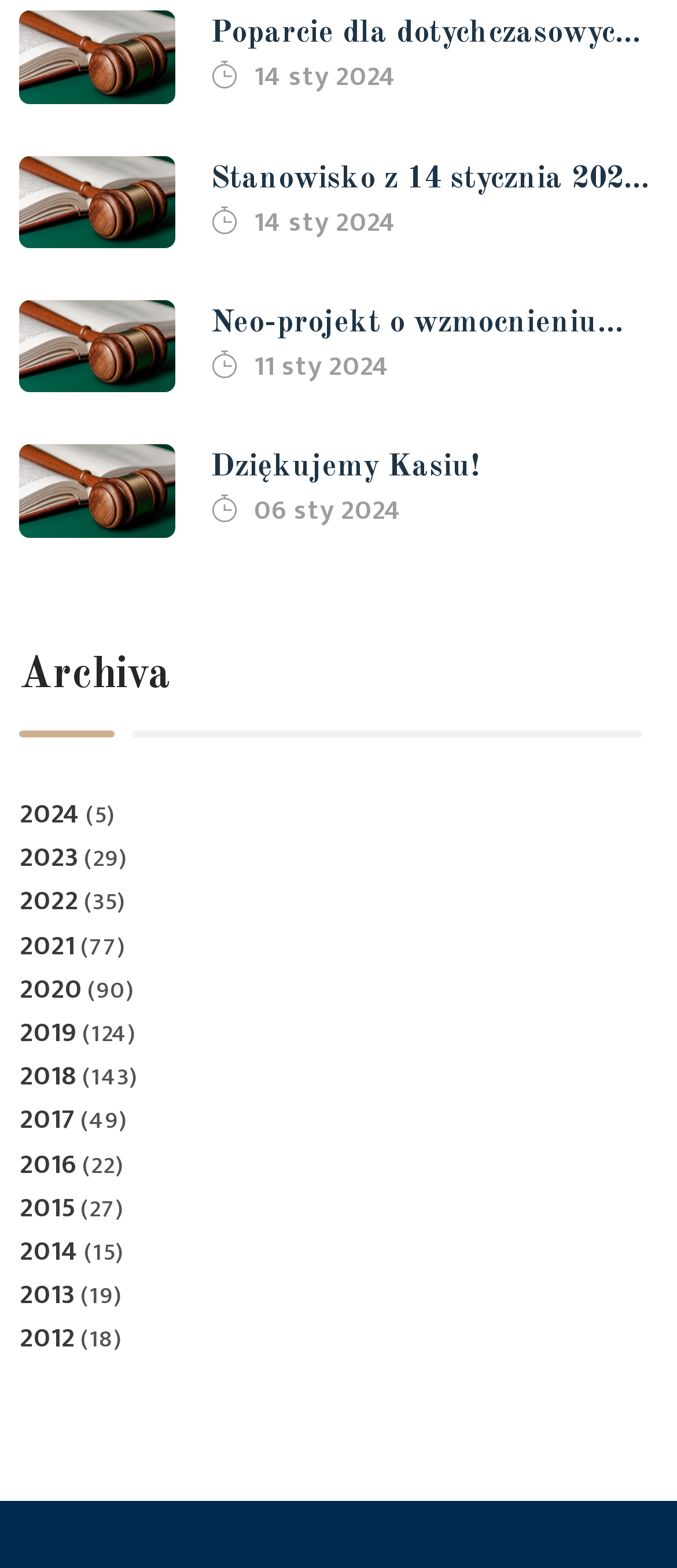How many articles are there in 2024?
Using the image as a reference, answer with just one word or a short phrase.

5